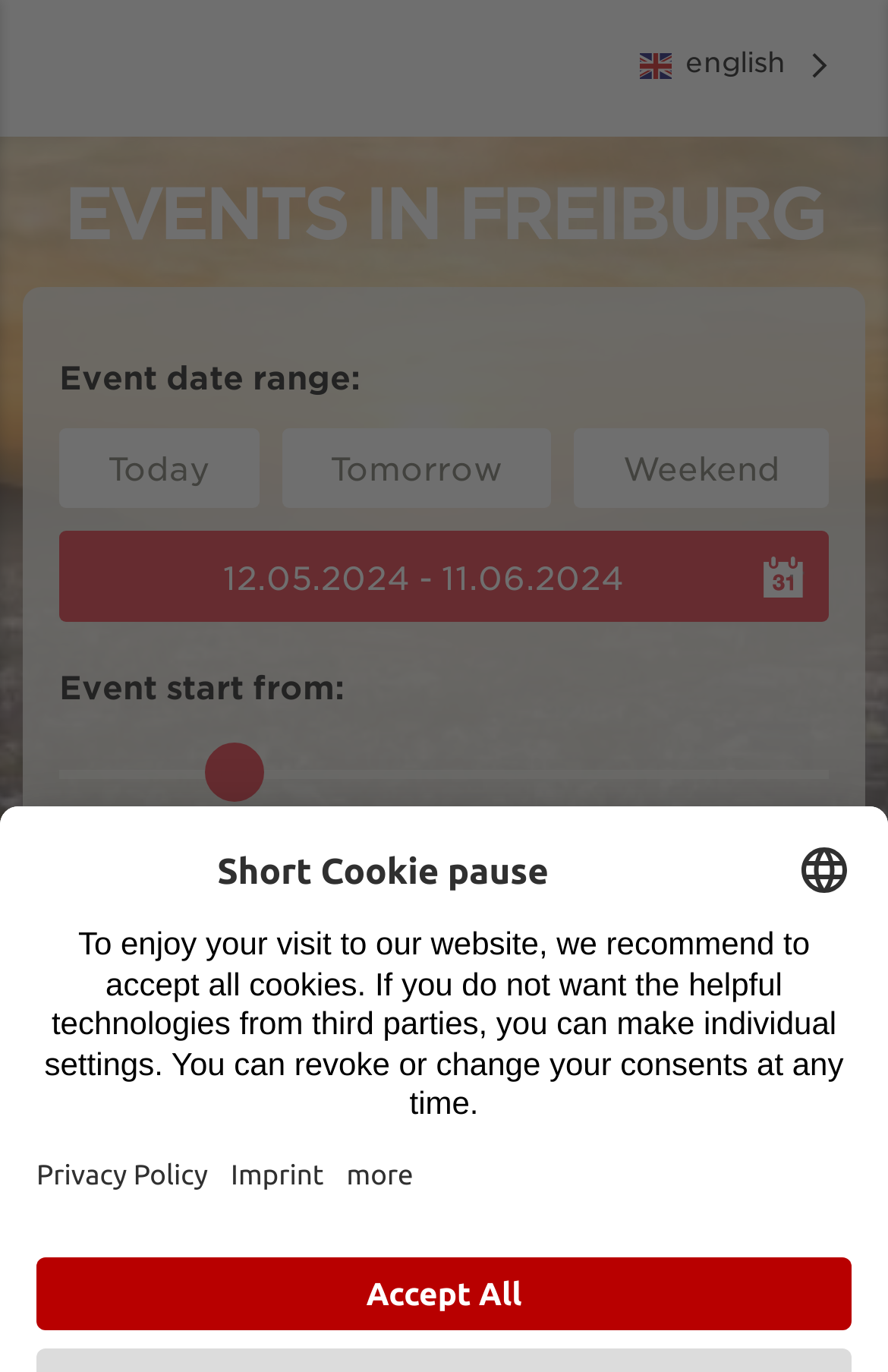Please provide a detailed answer to the question below by examining the image:
What is the earliest event start time?

I looked at the options under the 'Event start from:' label and found that the earliest time is 12 a.m.